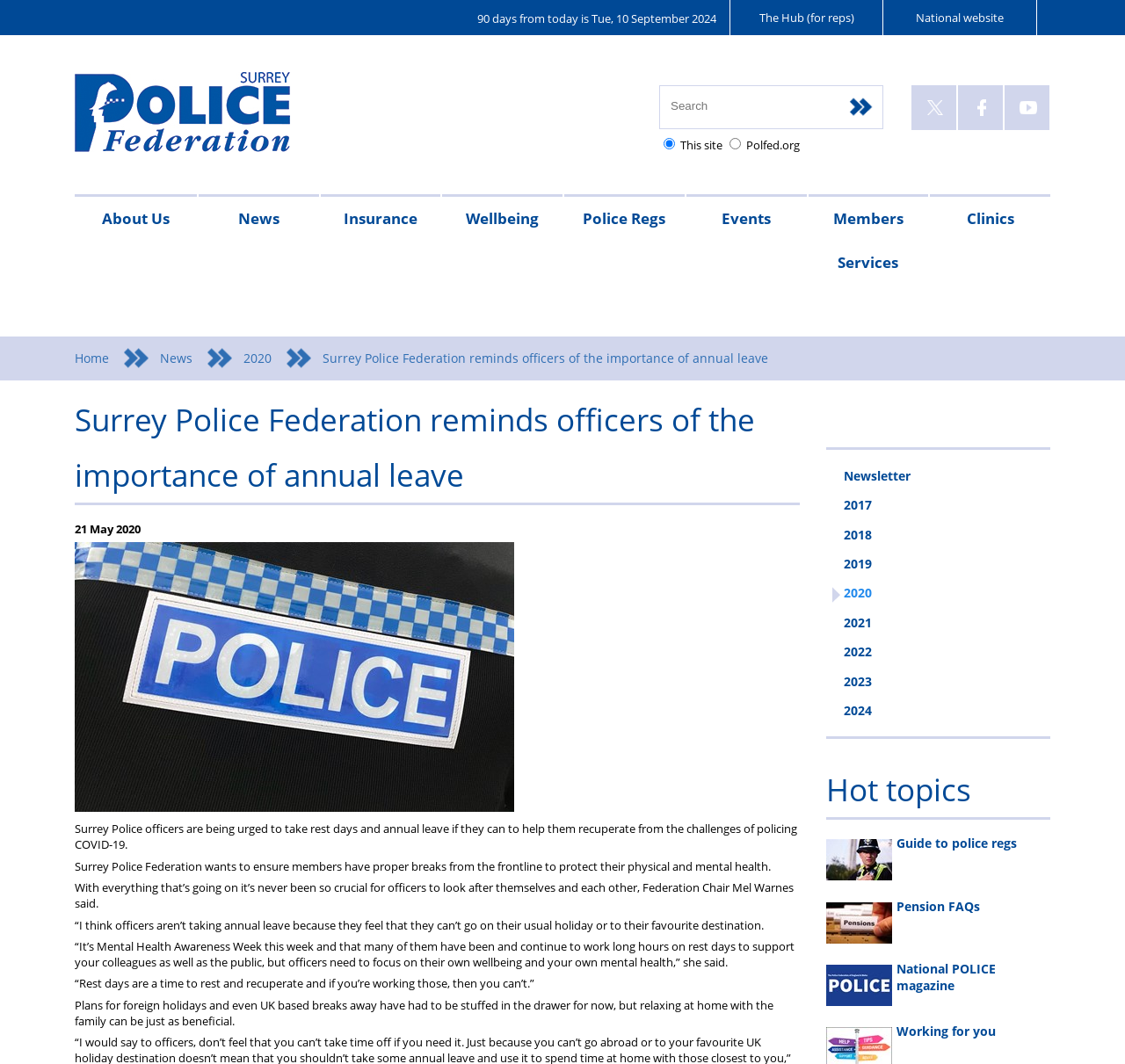Articulate a detailed summary of the webpage's content and design.

The webpage is about Surrey Police Federation, with a prominent heading at the top left corner. Below the heading, there is a link to "The Hub (for reps)" and "National website" on the top right corner. 

On the top middle section, there is a search bar with a "go" button next to it. Below the search bar, there are two radio buttons with the options "This site" and "Polfed.org". 

On the top right corner, there are social media links to Facebook, YouTube, and a close button represented by an "X" icon. 

The main content of the webpage is divided into several sections. On the left side, there are links to various categories such as "About Us", "News", "Insurance", "Wellbeing", "Police Regs", and "Events". Each category has multiple sub-links with specific topics.

On the right side, there is a news article titled "Surrey Police Federation reminds officers of the importance of annual leave". The article is dated 21 May 2020 and has several paragraphs of text discussing the importance of police officers taking rest days and annual leave to protect their physical and mental health. The article quotes the Federation Chair, Mel Warnes, emphasizing the need for officers to look after themselves and each other.